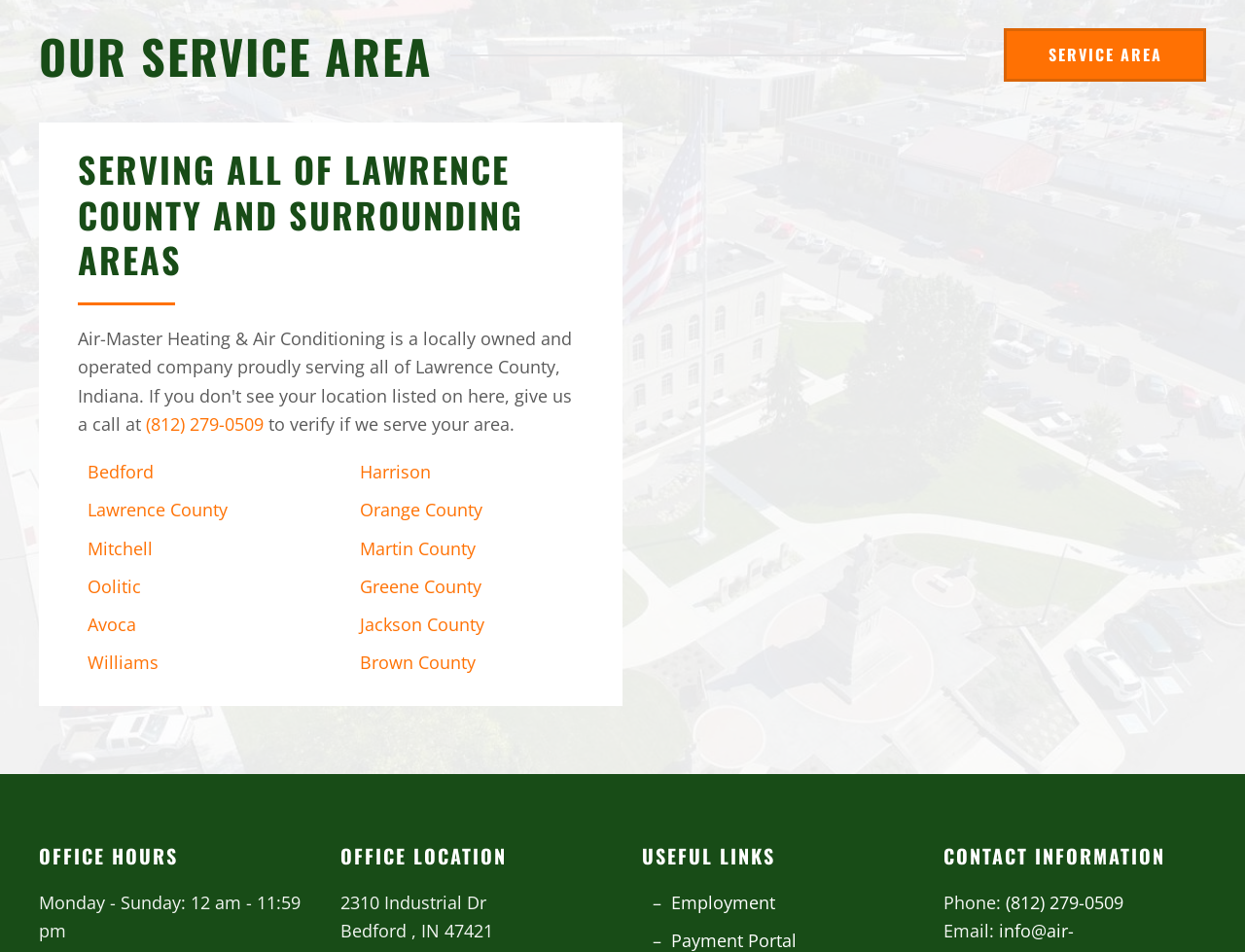Determine the bounding box coordinates of the element's region needed to click to follow the instruction: "Click the 'SERVICE AREA' link". Provide these coordinates as four float numbers between 0 and 1, formatted as [left, top, right, bottom].

[0.806, 0.029, 0.969, 0.085]